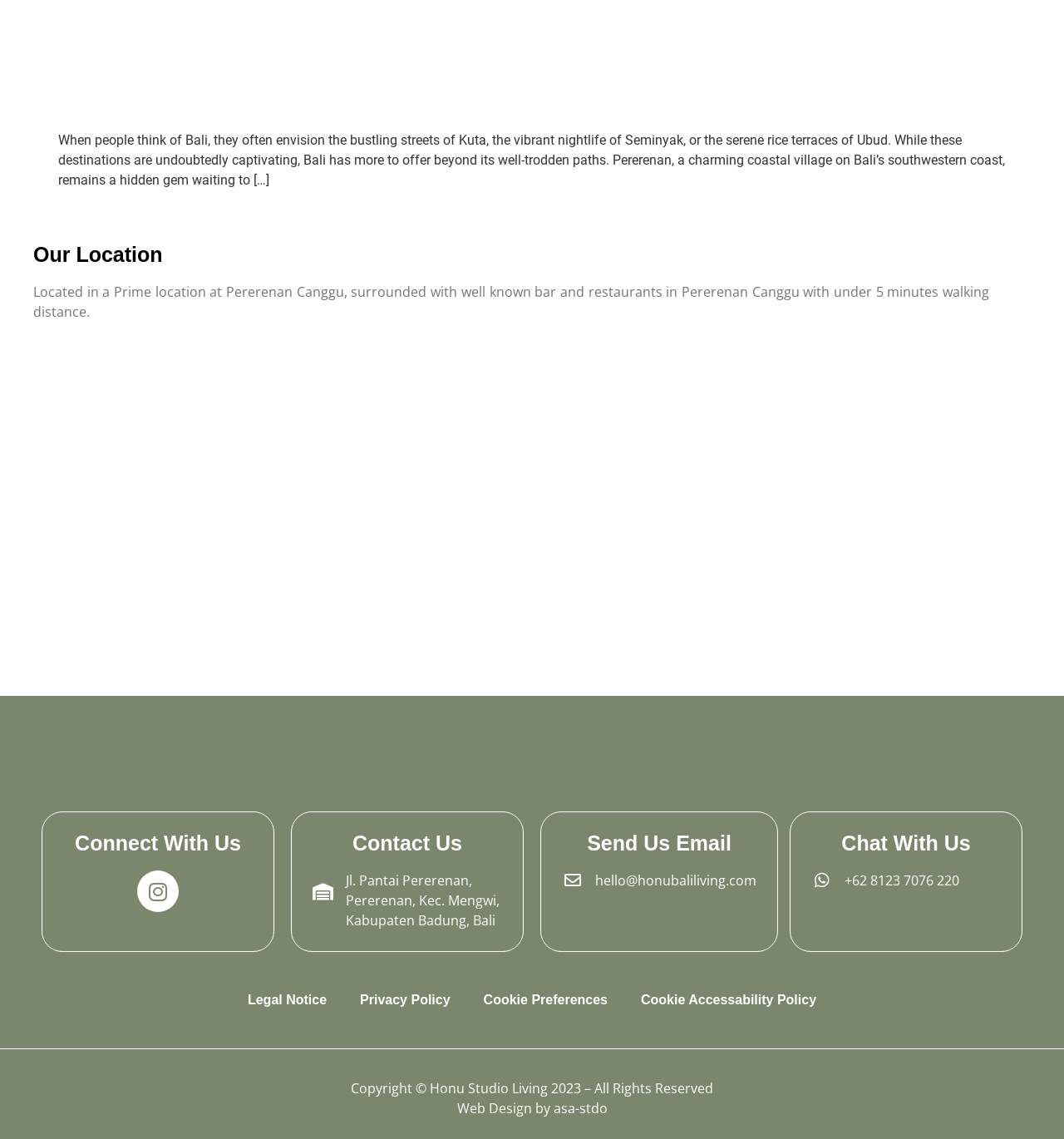Find the bounding box coordinates of the area that needs to be clicked in order to achieve the following instruction: "Send an email to 'hello@honubaliliving.com'". The coordinates should be specified as four float numbers between 0 and 1, i.e., [left, top, right, bottom].

[0.528, 0.765, 0.711, 0.782]